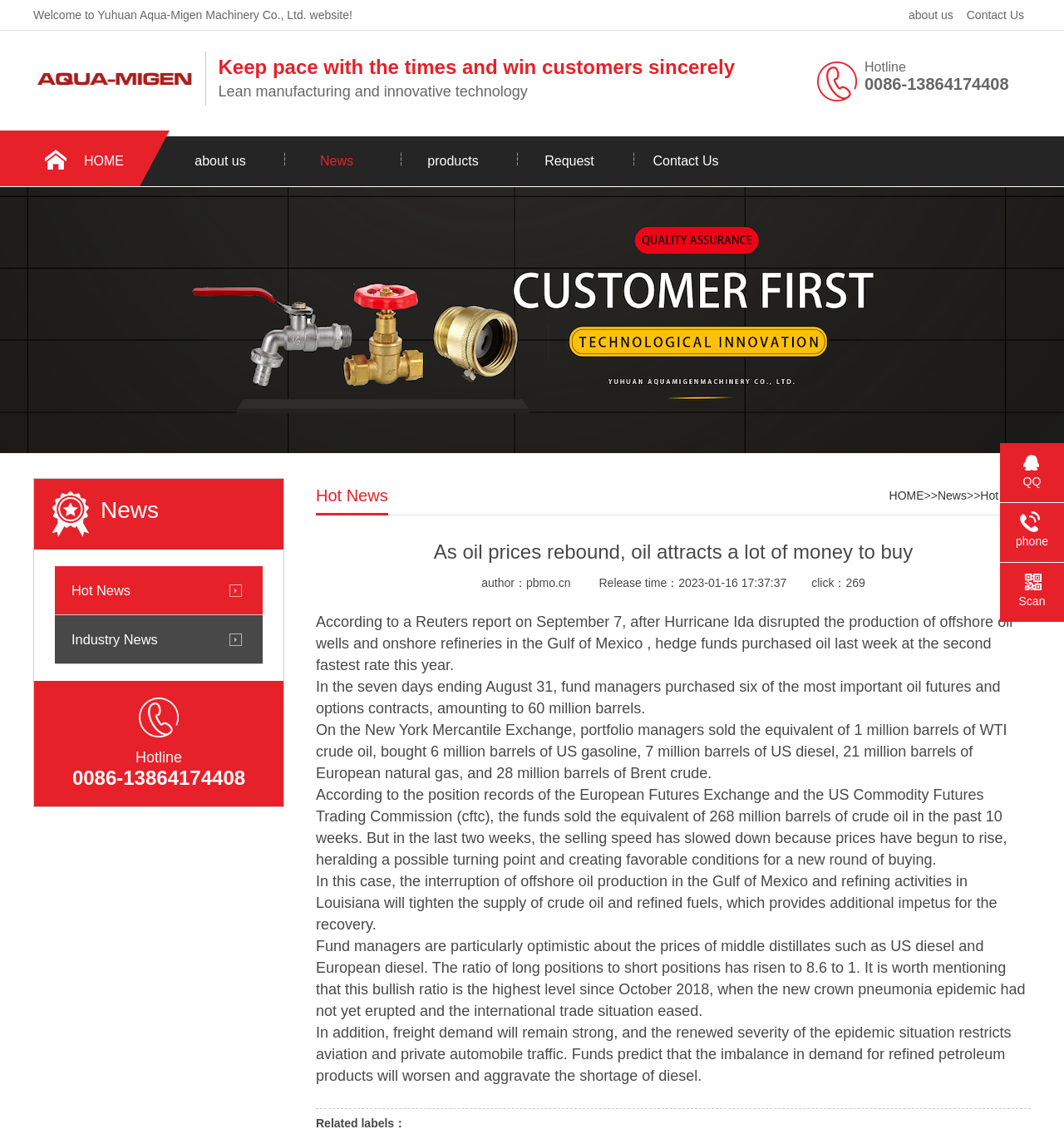Generate a detailed explanation of the webpage's features and information.

The webpage is about Yuhuan Aqua-Migen Machinery Co., Ltd. and features a news article about oil prices rebounding. At the top, there is a welcome message and a navigation menu with links to "about us", "Contact Us", and the company's name, accompanied by a logo image. Below this, there are two headings that describe the company's mission and values.

On the left side, there is a vertical menu with links to "HOME", "about us", "News", "products", "Request", and "Contact Us". Next to this menu, there is a section with a heading "Hot News" and a link to "Hot News". Below this, there is an image and a hotline number.

The main content of the webpage is a news article titled "As oil prices rebound, oil attracts a lot of money to buy". The article discusses how hedge funds have been buying oil at a rapid rate, citing a Reuters report. The article provides details about the amount of oil purchased and the impact of Hurricane Ida on oil production and refining activities.

The article is divided into several paragraphs, each describing a different aspect of the oil market. There are also several static text elements that provide additional information, such as the author, release time, and number of clicks.

At the bottom of the webpage, there are links to related labels and a section with a phone number and a QR code to scan for WeChat consultation.